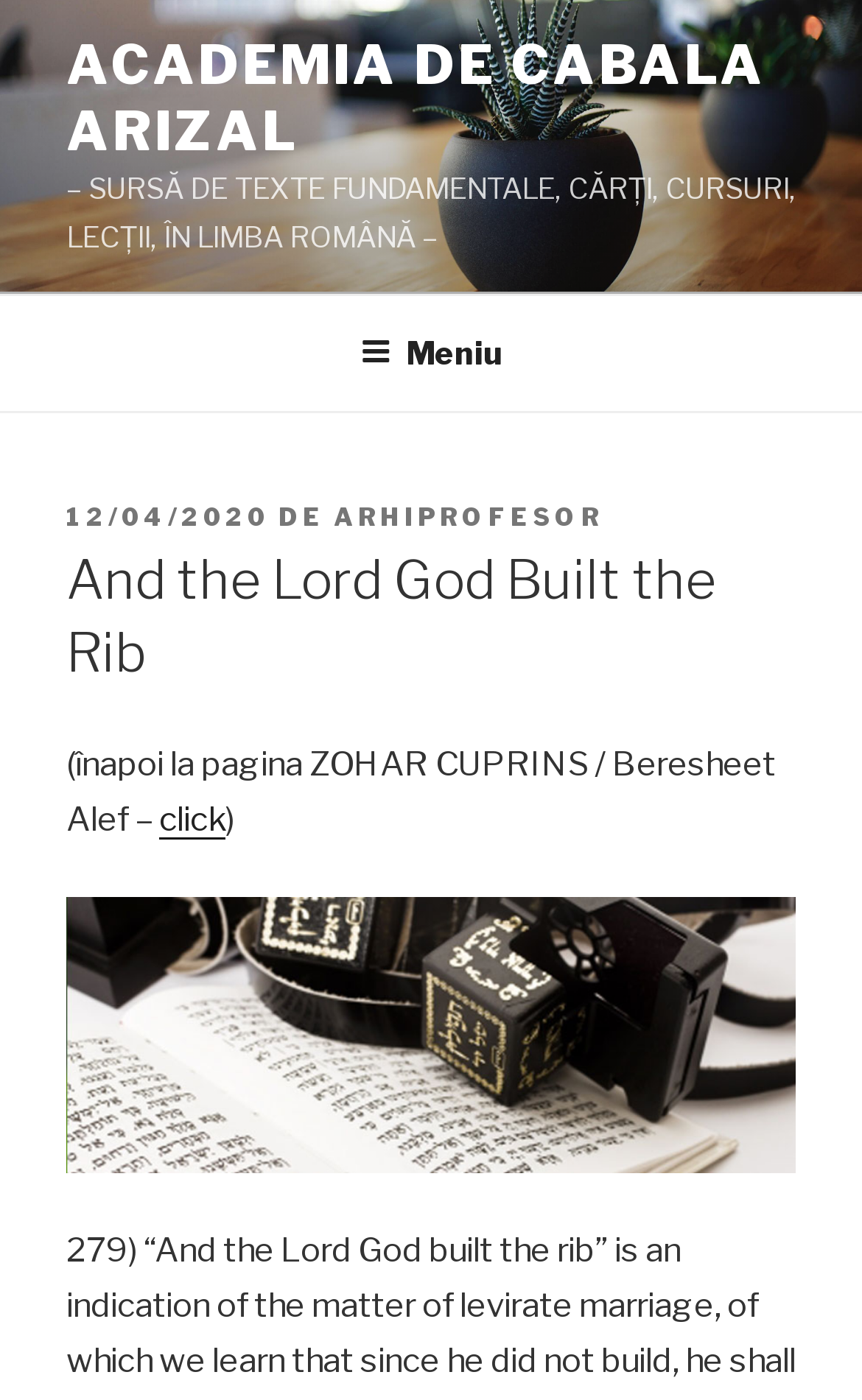Based on the image, please elaborate on the answer to the following question:
When was the article published?

The publication date of the article can be found in the middle of the webpage, where it is written in a smaller font size and is also a clickable link.